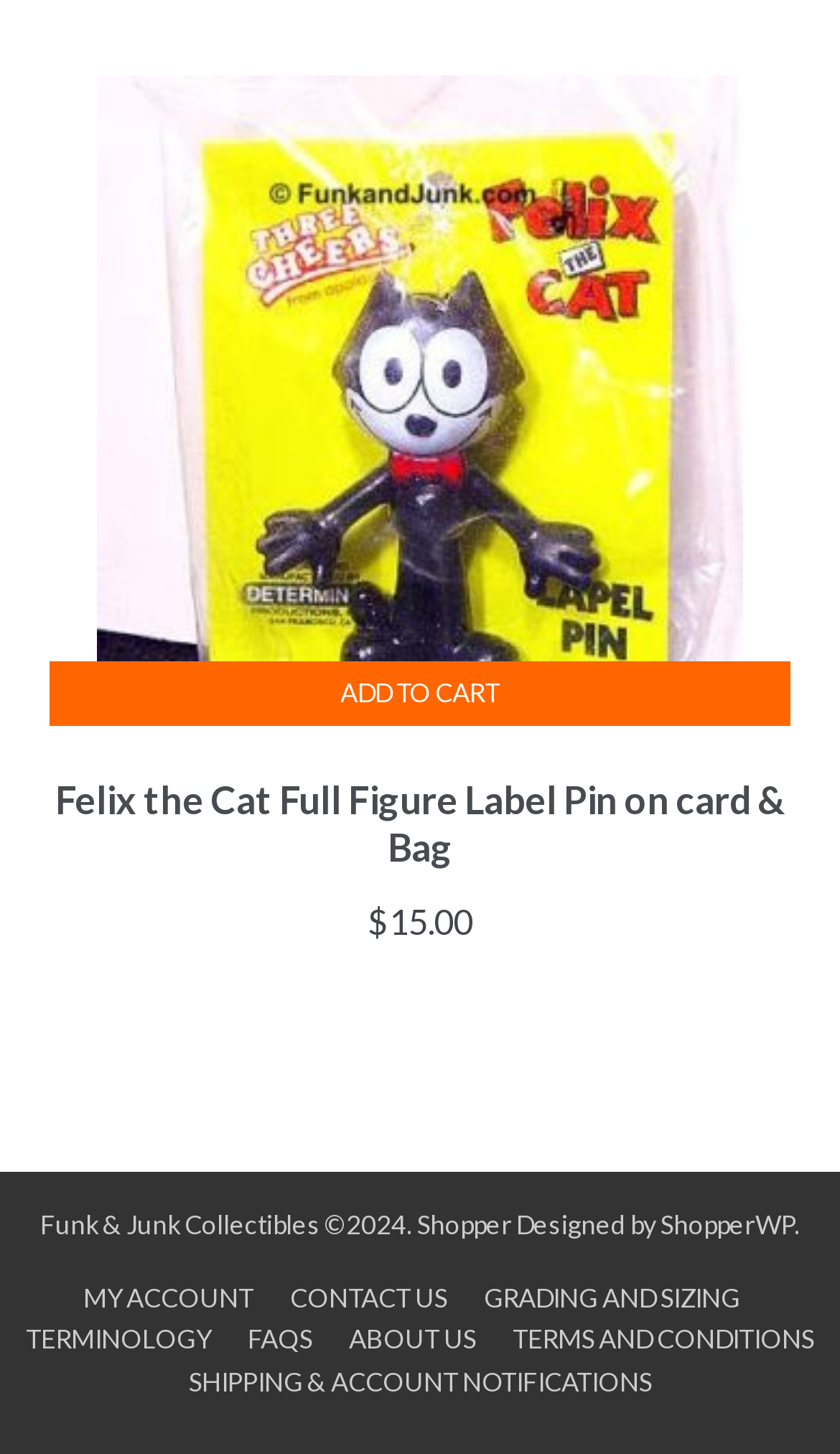What is the price of the Felix the Cat Full Figure Label Pin?
Using the image as a reference, answer the question in detail.

The price of the Felix the Cat Full Figure Label Pin can be found in the link element with the text 'Felix the Cat Full Figure Label Pin on card & Bag $15.00' which is a child of the Root Element.